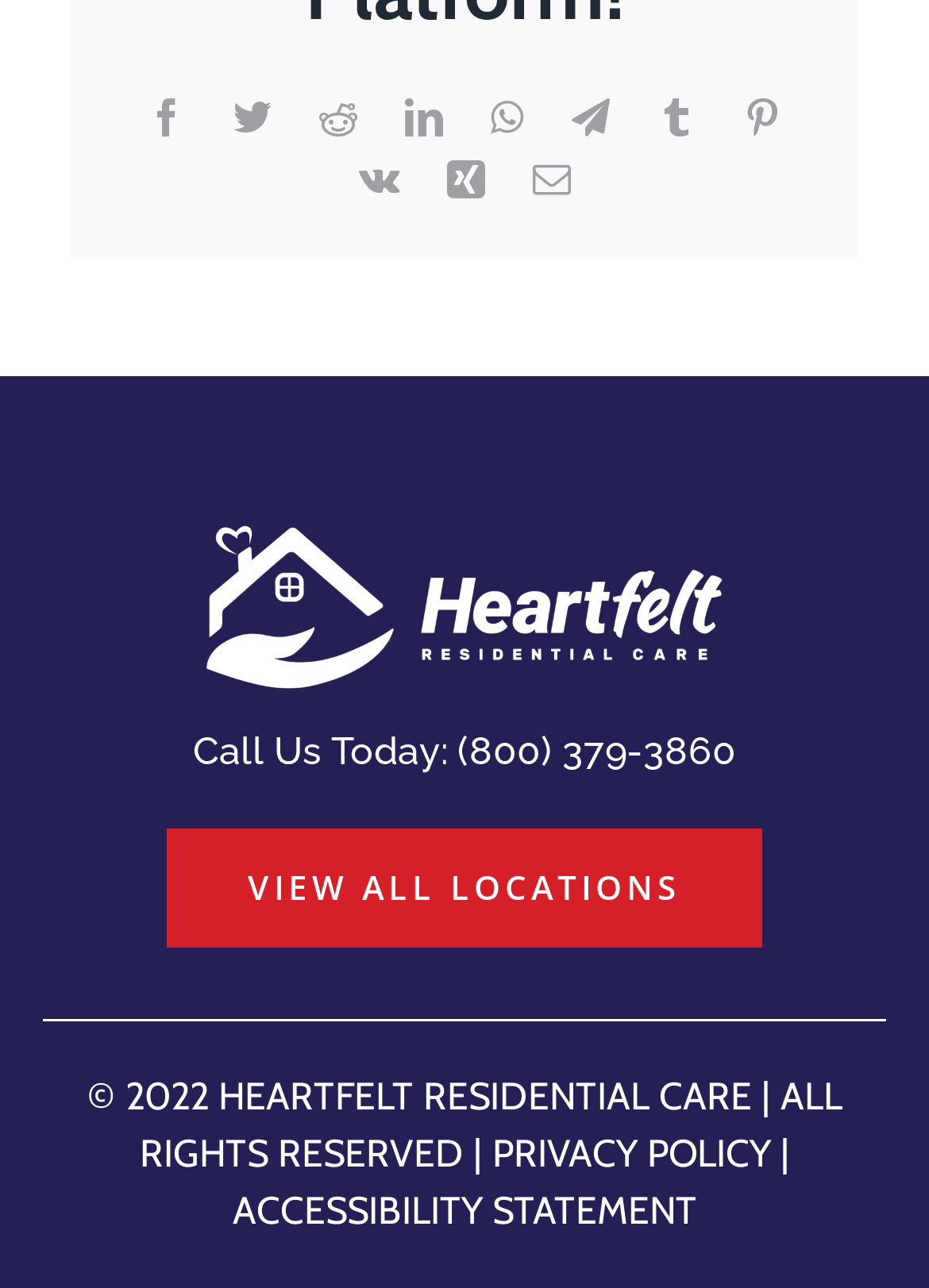Find the bounding box coordinates for the area that must be clicked to perform this action: "Contact via email".

None